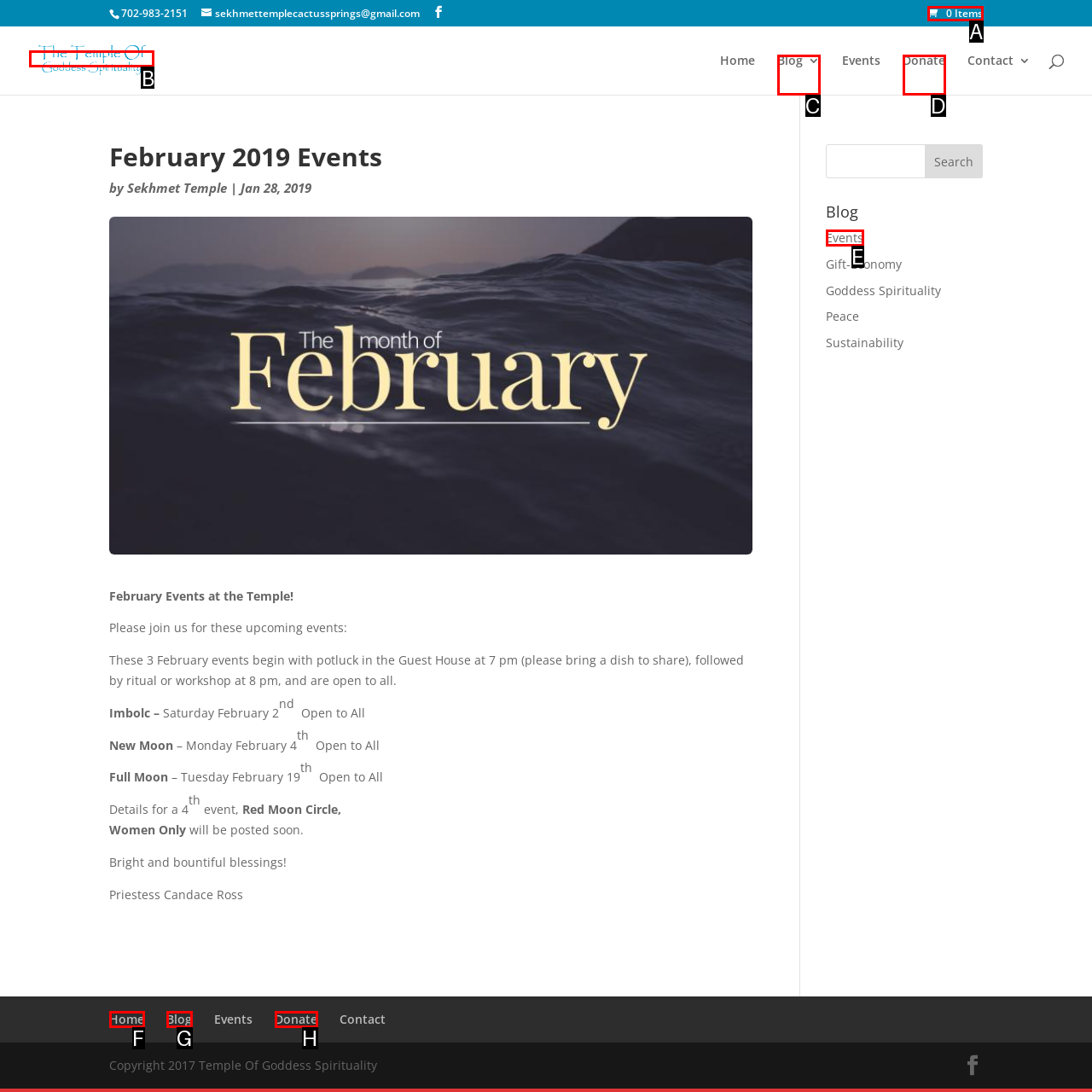Point out the option that best suits the description: alt="Temple Of Goddess Spirituality"
Indicate your answer with the letter of the selected choice.

B